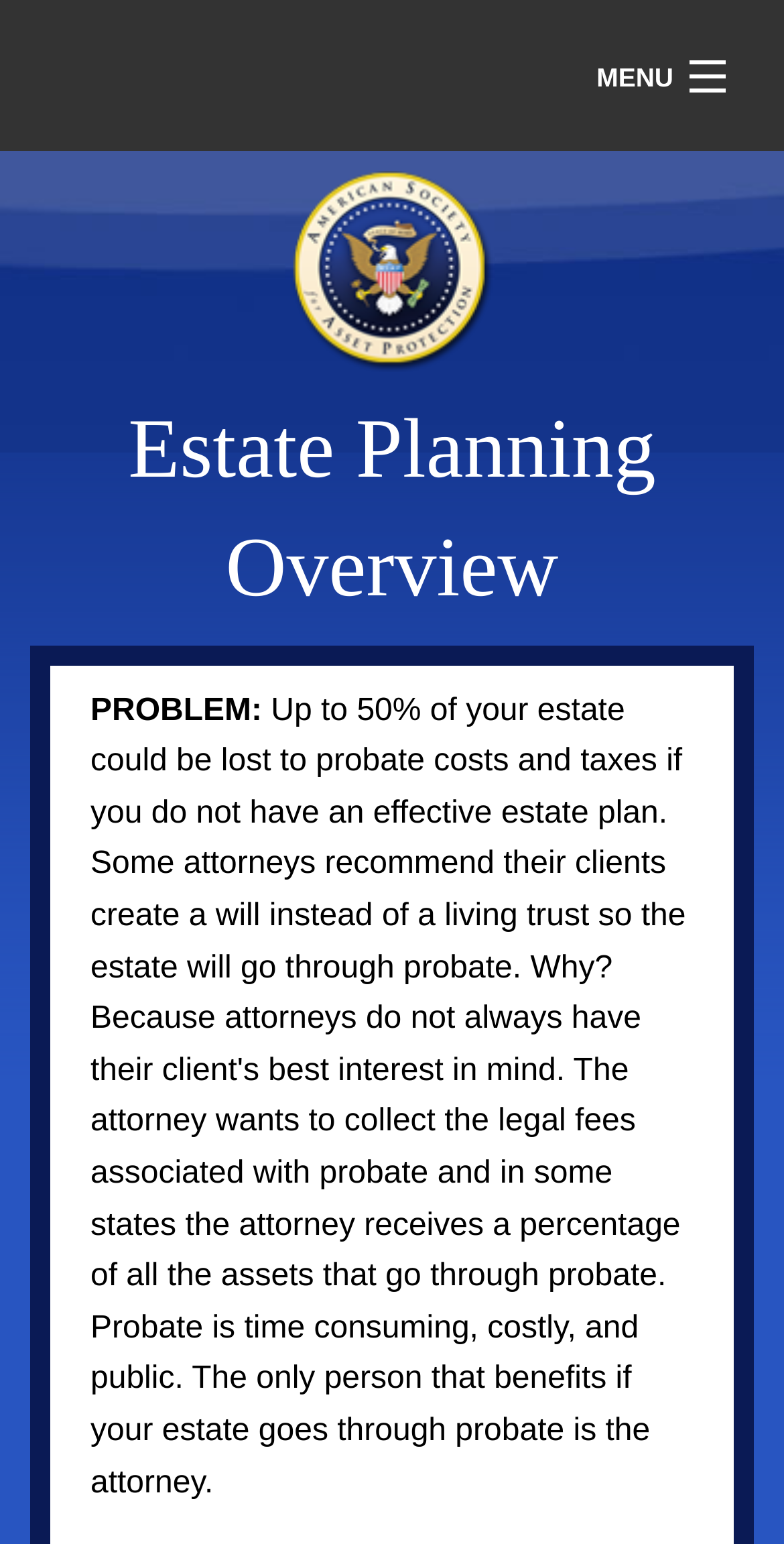Locate the bounding box coordinates of the segment that needs to be clicked to meet this instruction: "Go to Contact page".

[0.038, 0.562, 0.962, 0.622]